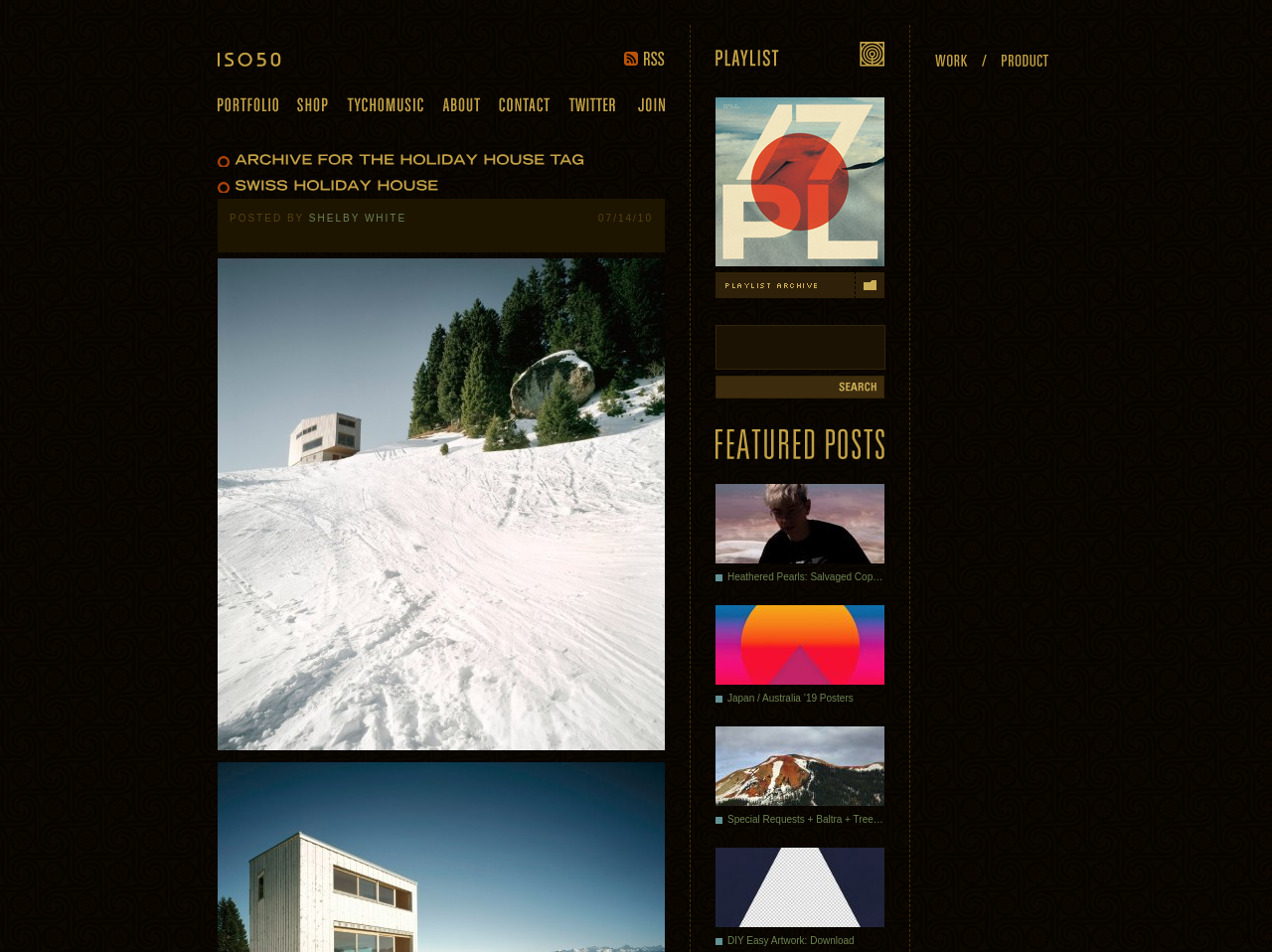Summarize the webpage with intricate details.

The webpage is a blog titled "ISO50 Blog – The Blog of Scott Hansen (Tycho / ISO50)" with a focus on the "Holiday House" tag. At the top, there are several links to different sections of the blog, including "Portfolio", "Shop", "Tycho Music", "About", and "Contact". 

Below the top links, there is a heading that reads "ARCHIVE FOR THE HOLIDAY HOUSE TAG". Under this heading, there are several links to specific posts, each with a series of small canvas elements alongside them. 

The first post is titled "SWISS HOLIDAY HOUSE" and has a link to the post, as well as the author's name, "SHELBY WHITE", and the date "07/14/10". There are also several small canvas elements associated with this post. 

To the right of the post, there is an image that spans most of the vertical length of the page. 

Further down the page, there are several sections, including a "Playlist" section with links to "ISO50 Playlist 17" and "Playlist Archive", as well as a search bar. 

Below the search bar, there is a "Featured Posts" section with links to several posts, including "Heathered Pearls: Salvaged Copper", "Japan / Australia ’19 Posters", and "Special Requests + Baltra + Trees + Willits". 

Finally, at the bottom right of the page, there is a heading that reads "Work / Product" with a link to the corresponding section.